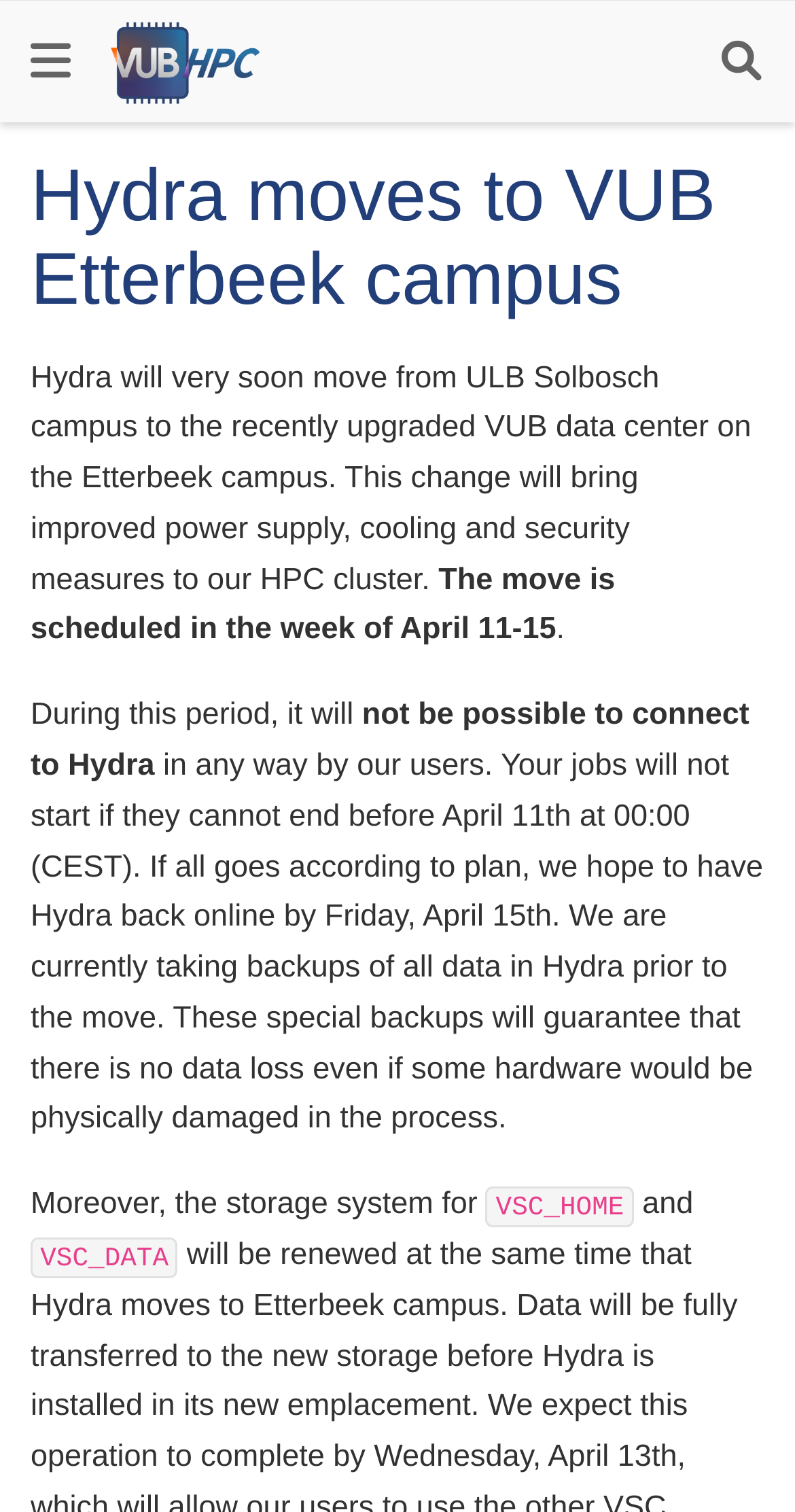What is the logo image located at?
Answer the question with a single word or phrase derived from the image.

Top left corner